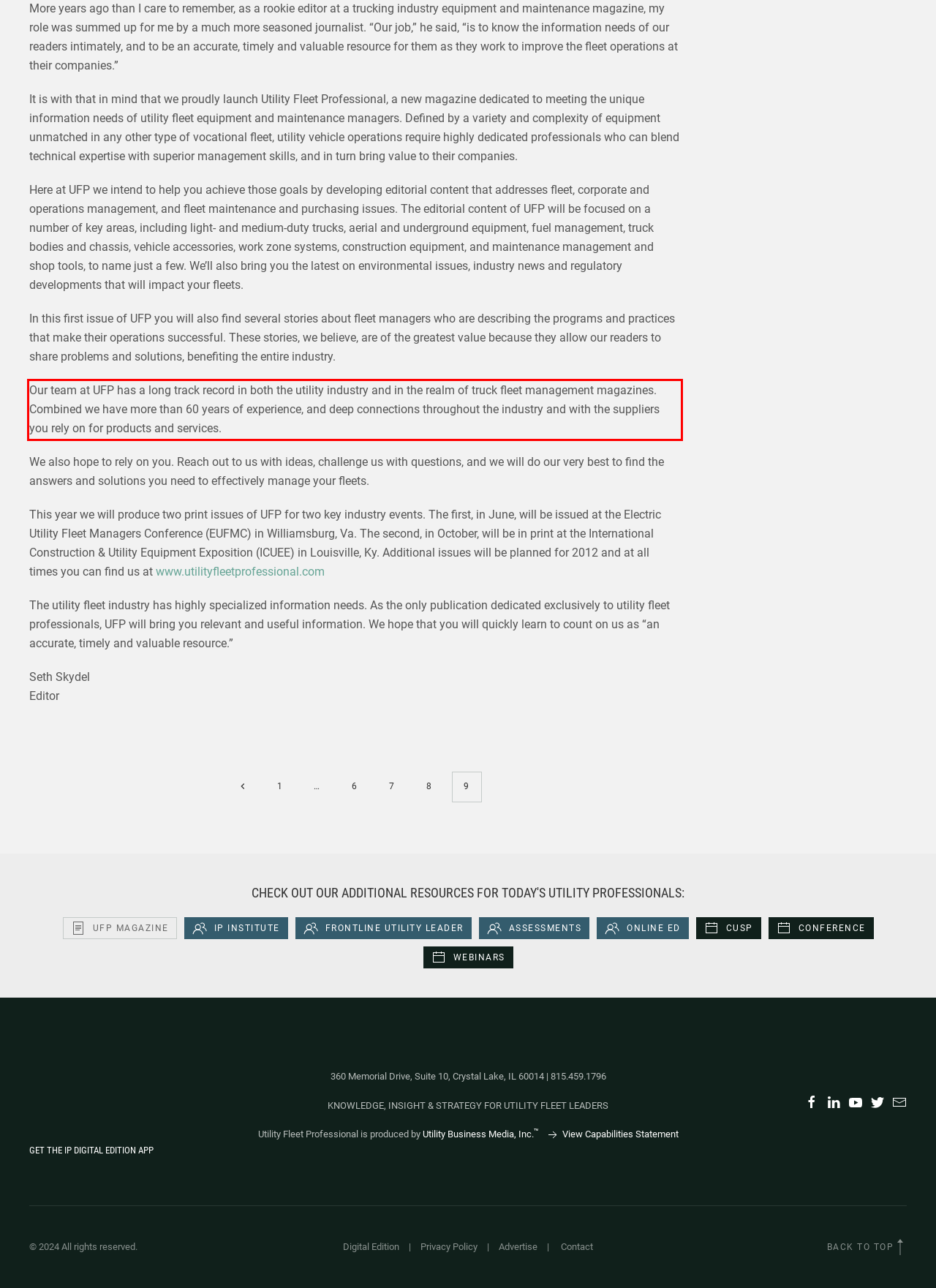Using the provided webpage screenshot, recognize the text content in the area marked by the red bounding box.

Our team at UFP has a long track record in both the utility industry and in the realm of truck fleet management magazines. Combined we have more than 60 years of experience, and deep connections throughout the industry and with the suppliers you rely on for products and services.